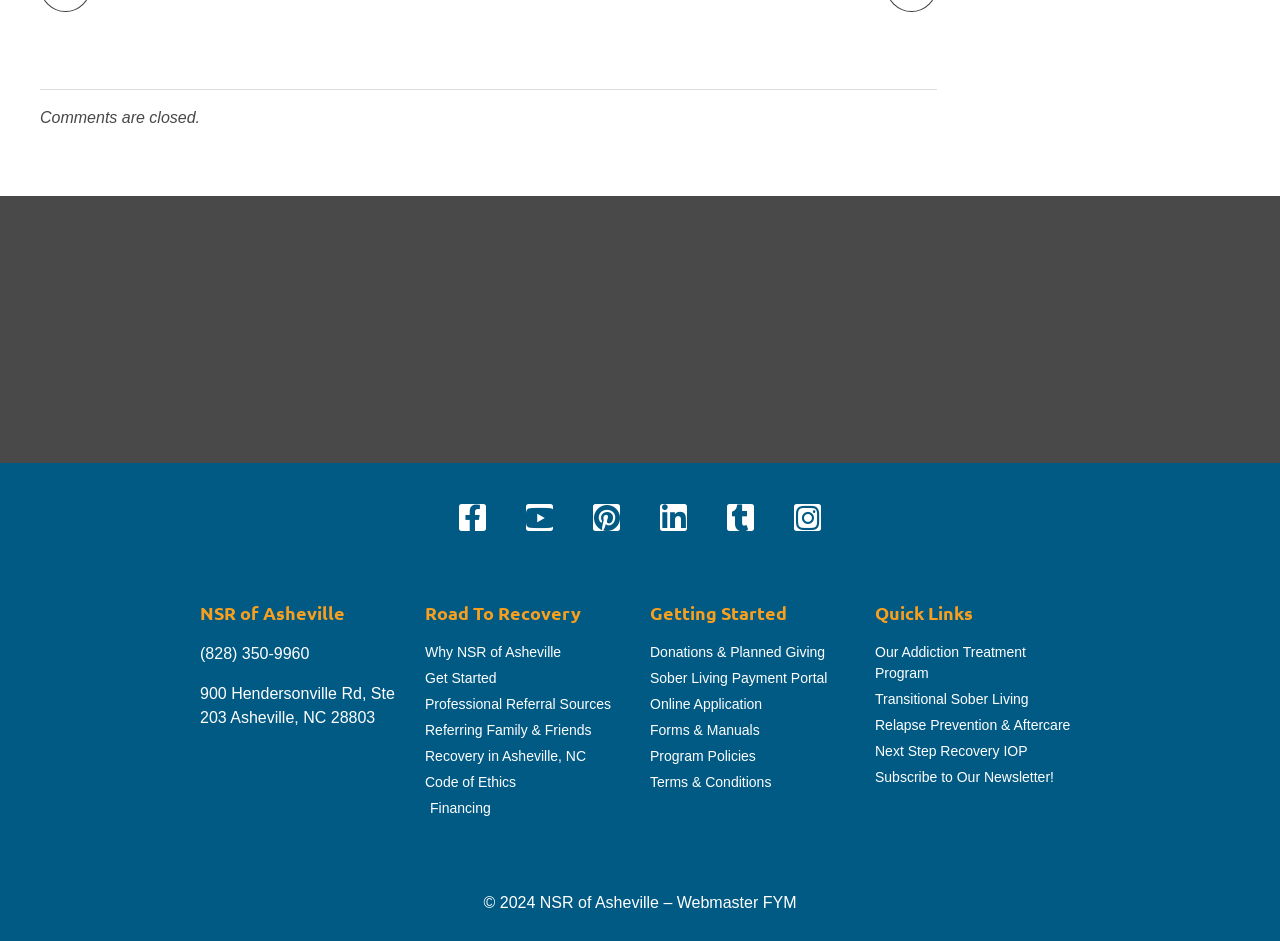Using the format (top-left x, top-left y, bottom-right x, bottom-right y), provide the bounding box coordinates for the described UI element. All values should be floating point numbers between 0 and 1: Tumblr

[0.568, 0.536, 0.589, 0.564]